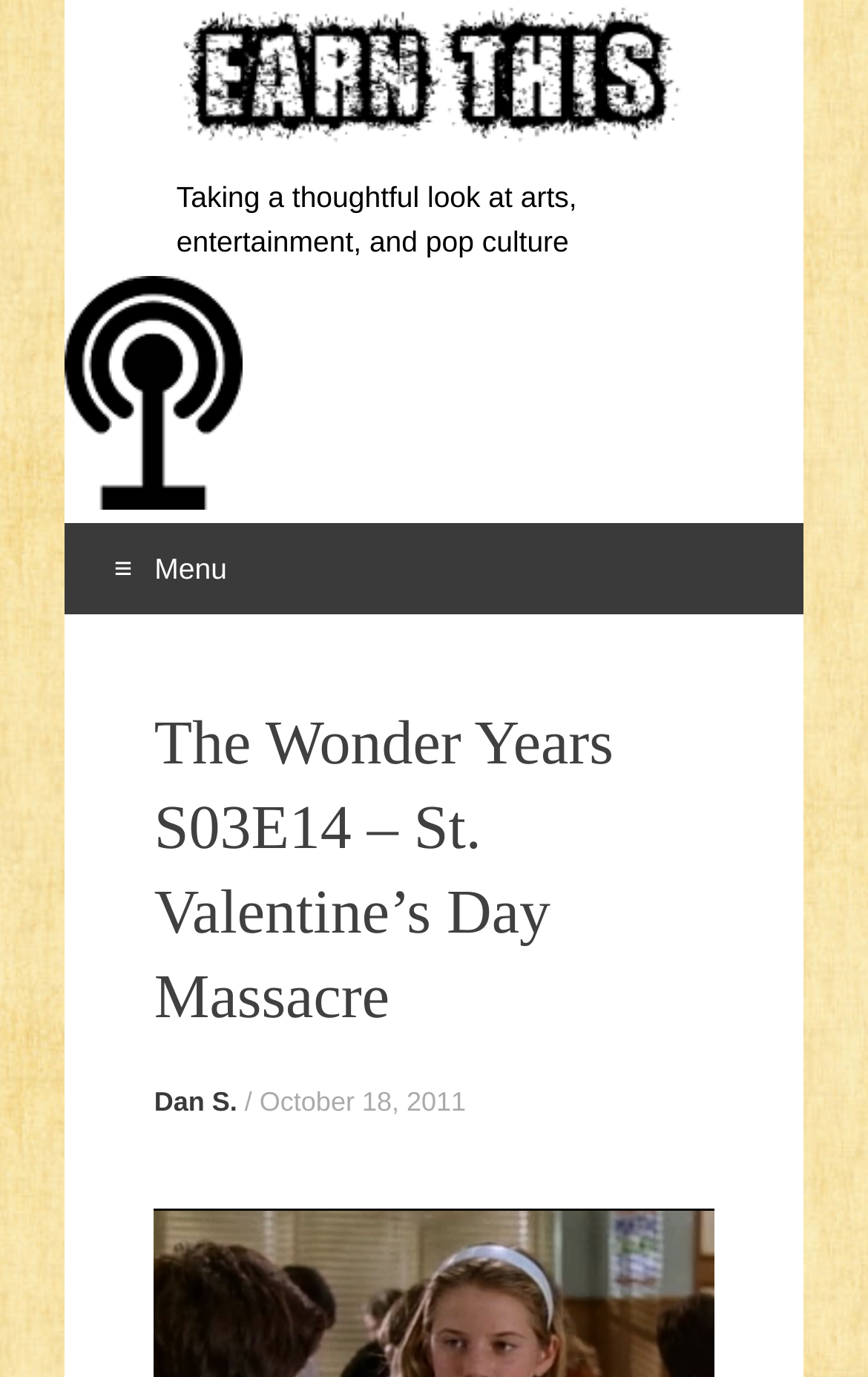Summarize the webpage in an elaborate manner.

The webpage appears to be a blog post or article about a specific episode of the TV show "The Wonder Years". At the top of the page, there is a heading that reads "Earn This" with an accompanying image. Below this, there is a subheading that provides a brief description of the website's focus, which is taking a thoughtful look at arts, entertainment, and pop culture.

To the left of the page, there is a menu section with a heading that reads "≡Menu". Below this, there is a link to skip to the content of the page. The main content of the page is a header section that contains the title of the blog post, "The Wonder Years S03E14 – St. Valentine’s Day Massacre". This title is accompanied by the author's name, "Dan S.", and the date of the post, "October 18, 2011".

There are two images on the page, one located at the top next to the "Earn This" heading, and another located on the left side of the page within the menu section. The layout of the page is organized, with clear headings and concise text, making it easy to navigate and read.